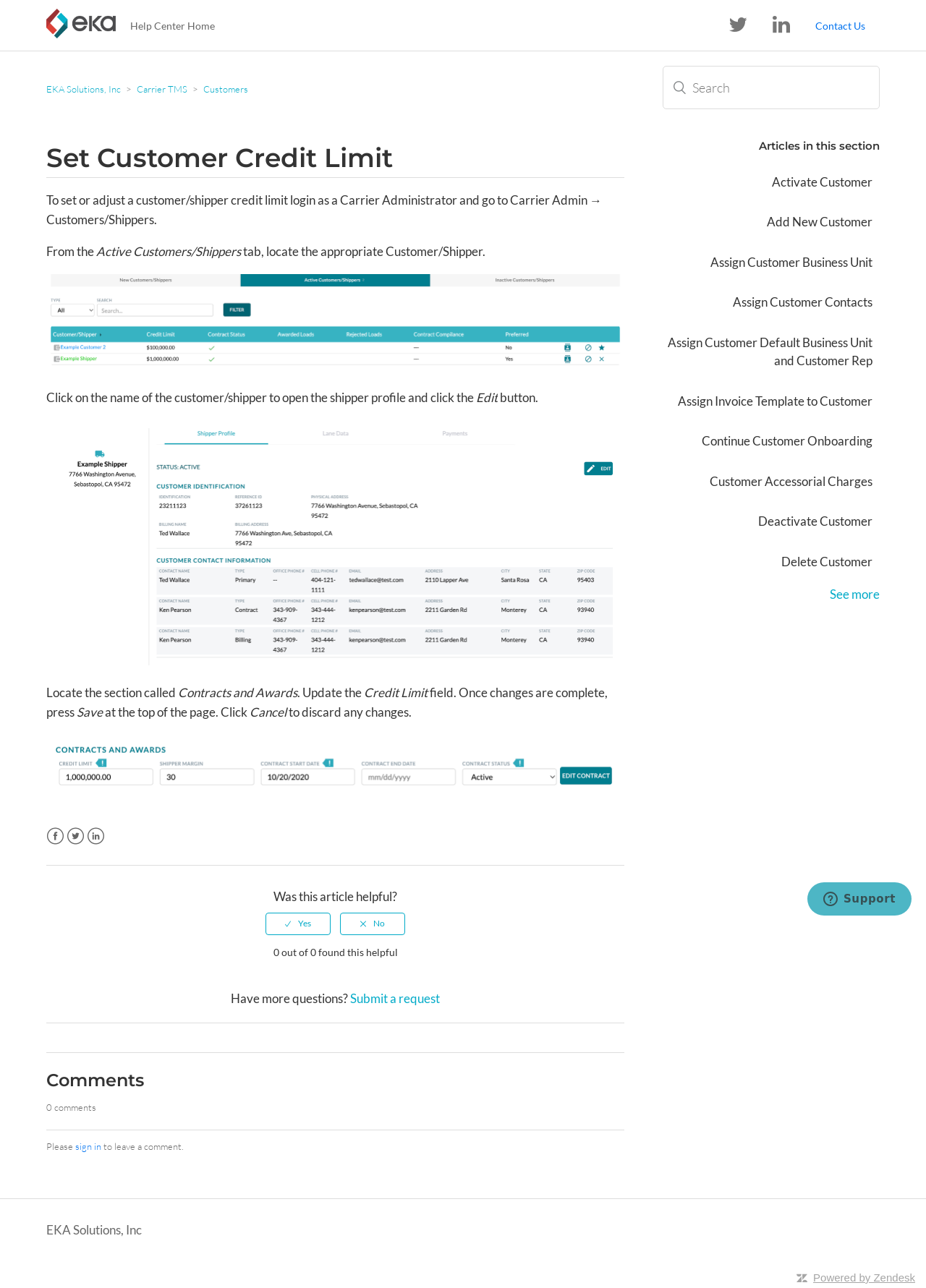Pinpoint the bounding box coordinates of the element that must be clicked to accomplish the following instruction: "Click on the 'Contact Us' link". The coordinates should be in the format of four float numbers between 0 and 1, i.e., [left, top, right, bottom].

[0.88, 0.014, 0.95, 0.026]